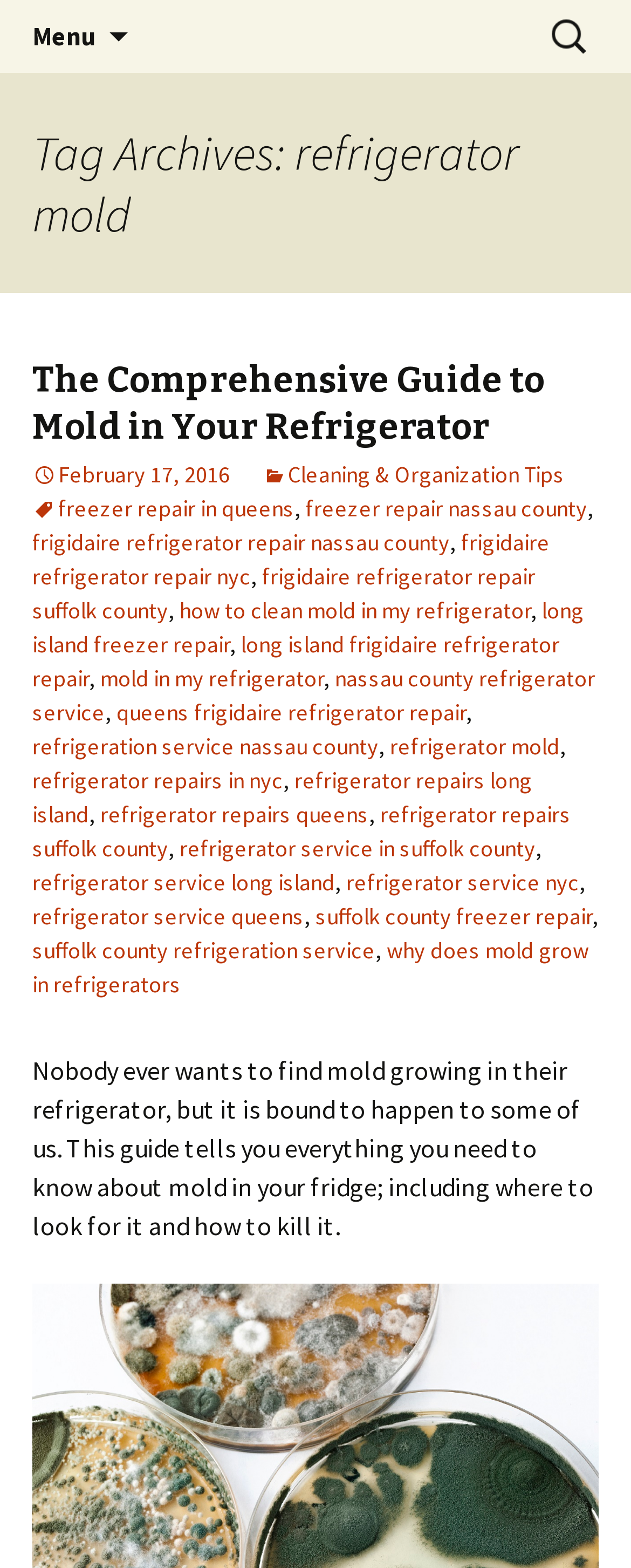Find the bounding box coordinates of the clickable element required to execute the following instruction: "Search for something". Provide the coordinates as four float numbers between 0 and 1, i.e., [left, top, right, bottom].

[0.862, 0.004, 0.949, 0.042]